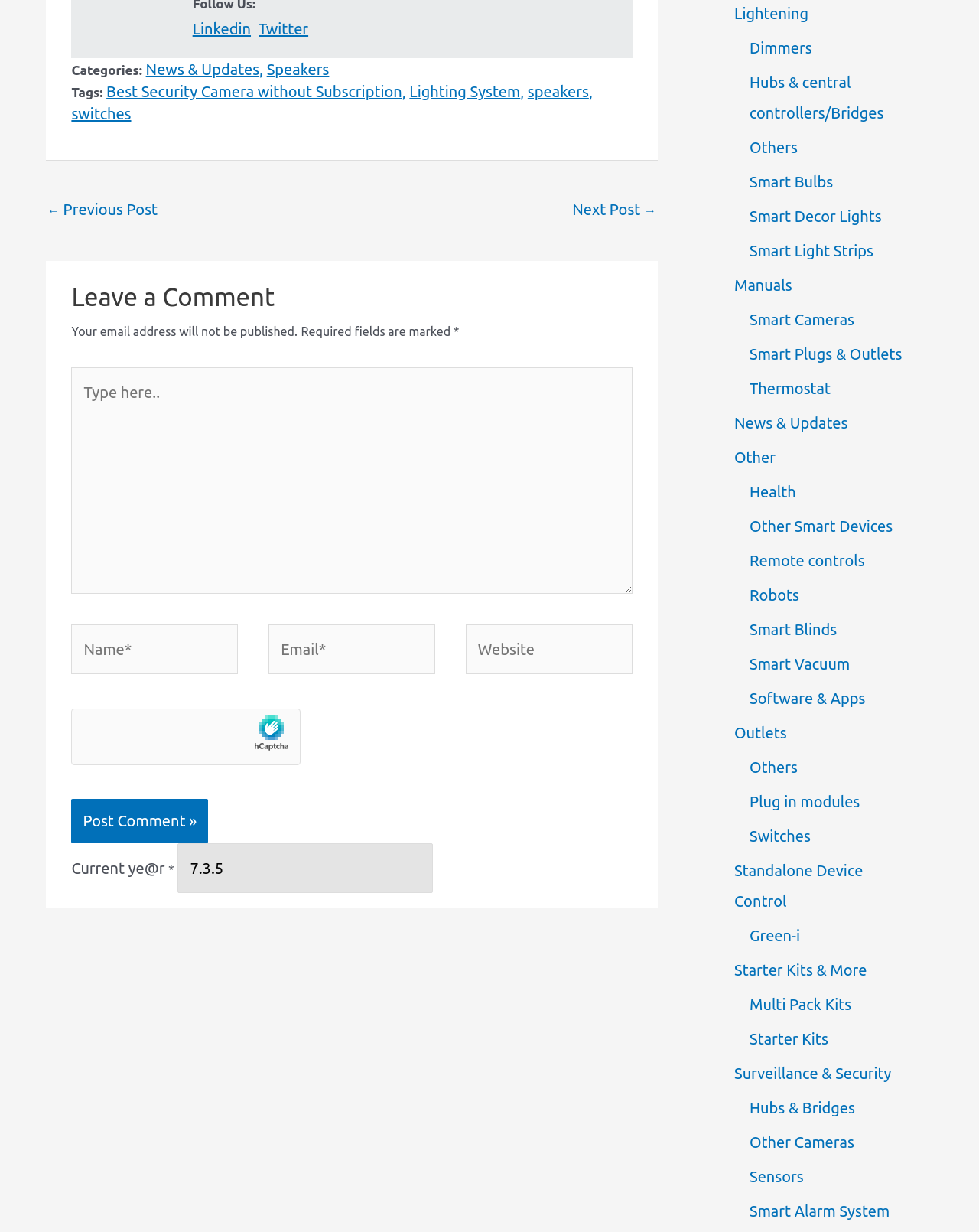How many categories are listed?
Please provide a comprehensive answer based on the visual information in the image.

I examined the webpage and found that there are multiple categories listed, including 'News & Updates', 'Speakers', 'Best Security Camera without Subscription', 'Lighting System', and many others, so the answer is multiple.